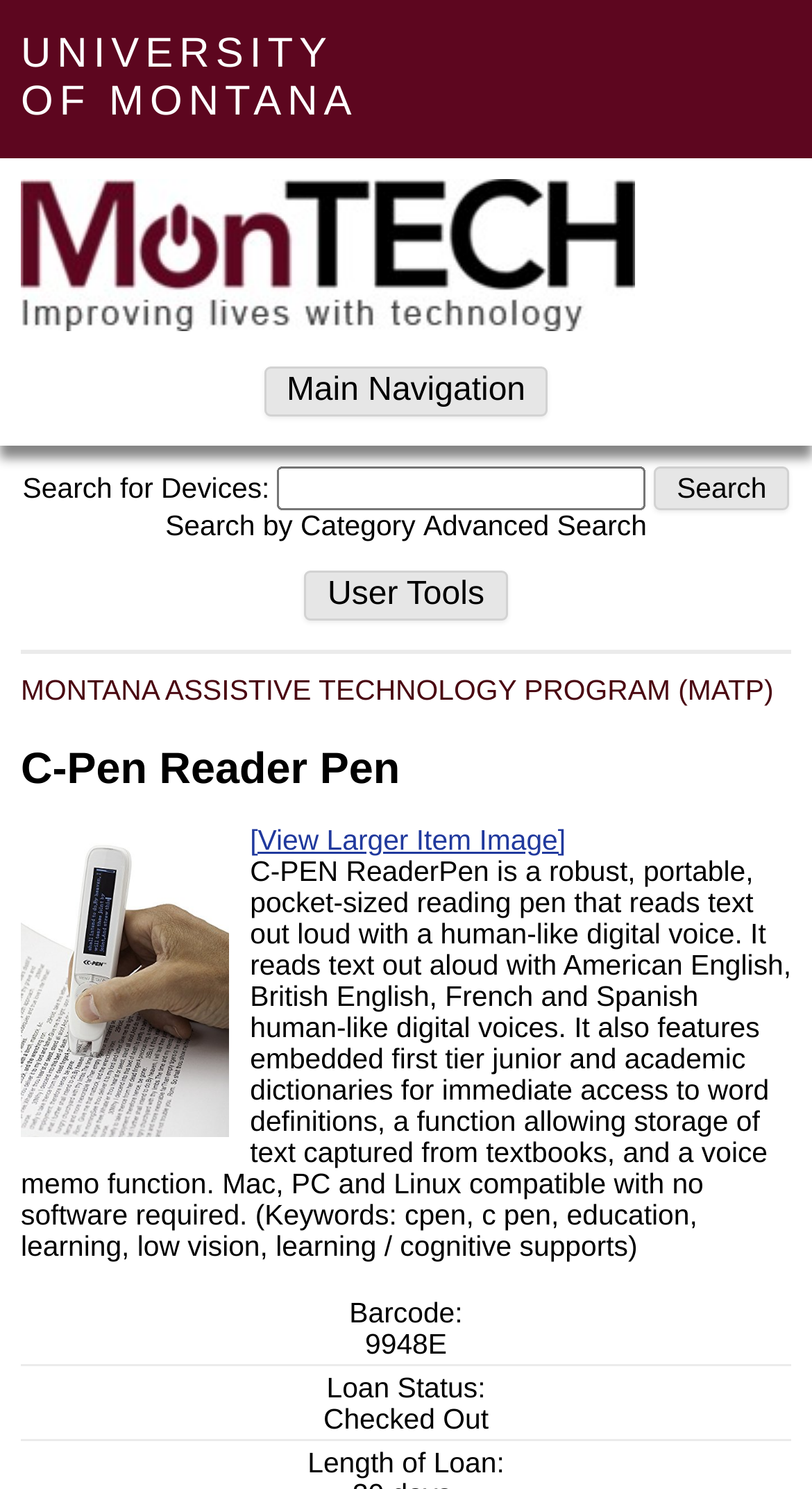Determine the bounding box for the UI element that matches this description: "Advanced Search".

[0.521, 0.343, 0.796, 0.364]